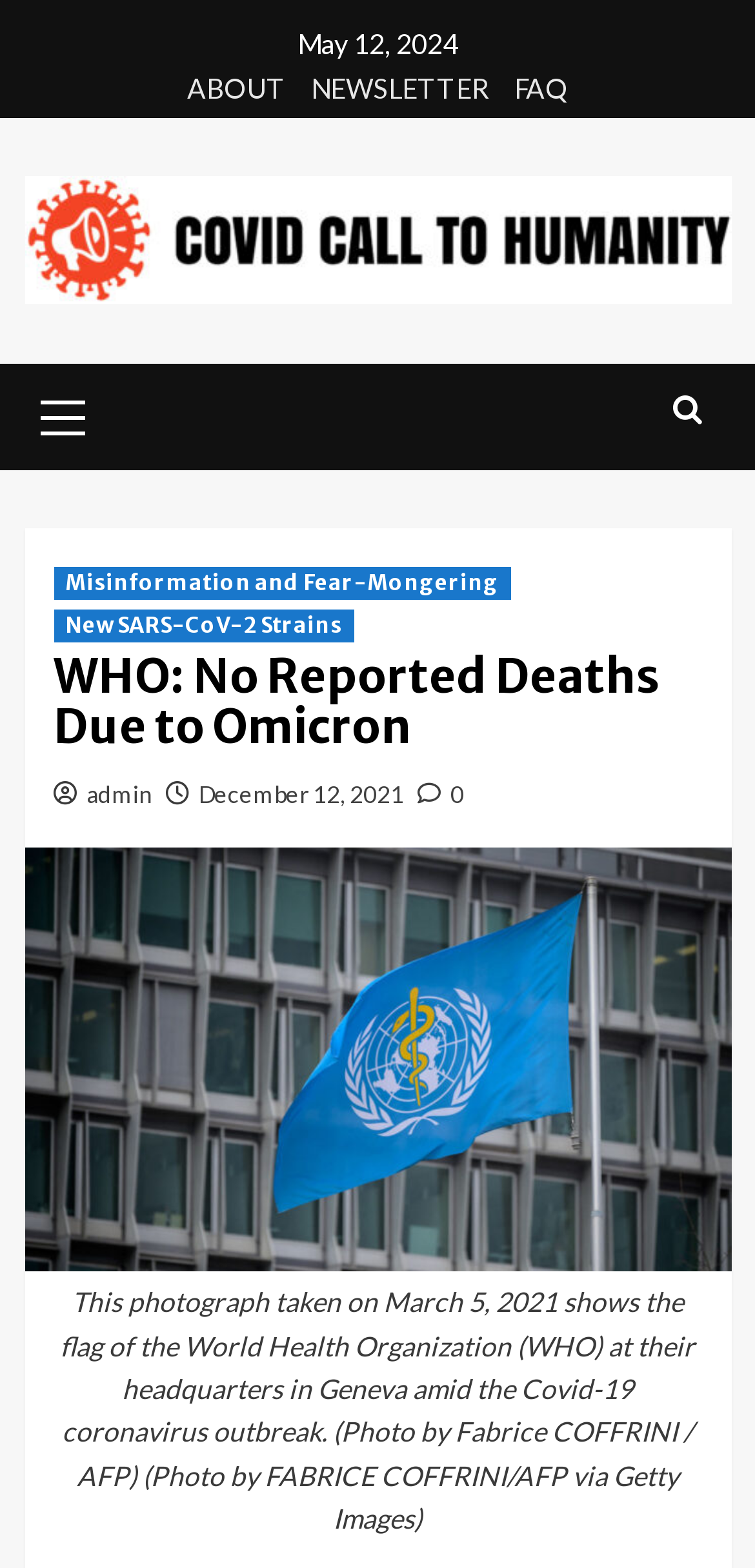Please determine the bounding box coordinates of the section I need to click to accomplish this instruction: "Click on NEWSLETTER".

[0.386, 0.044, 0.647, 0.075]